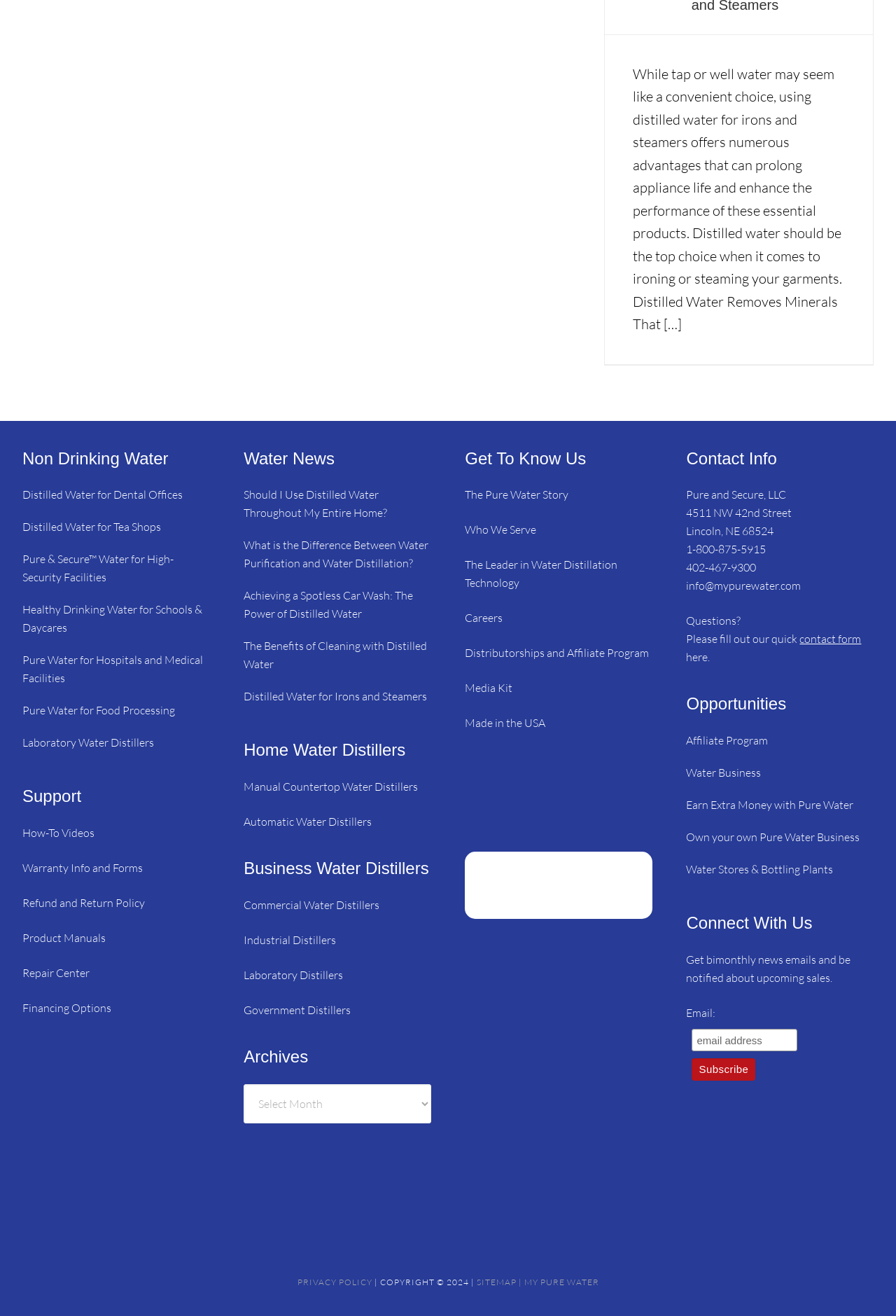Please determine the bounding box coordinates of the element's region to click in order to carry out the following instruction: "Click on 'Distilled Water for Dental Offices'". The coordinates should be four float numbers between 0 and 1, i.e., [left, top, right, bottom].

[0.025, 0.371, 0.204, 0.381]